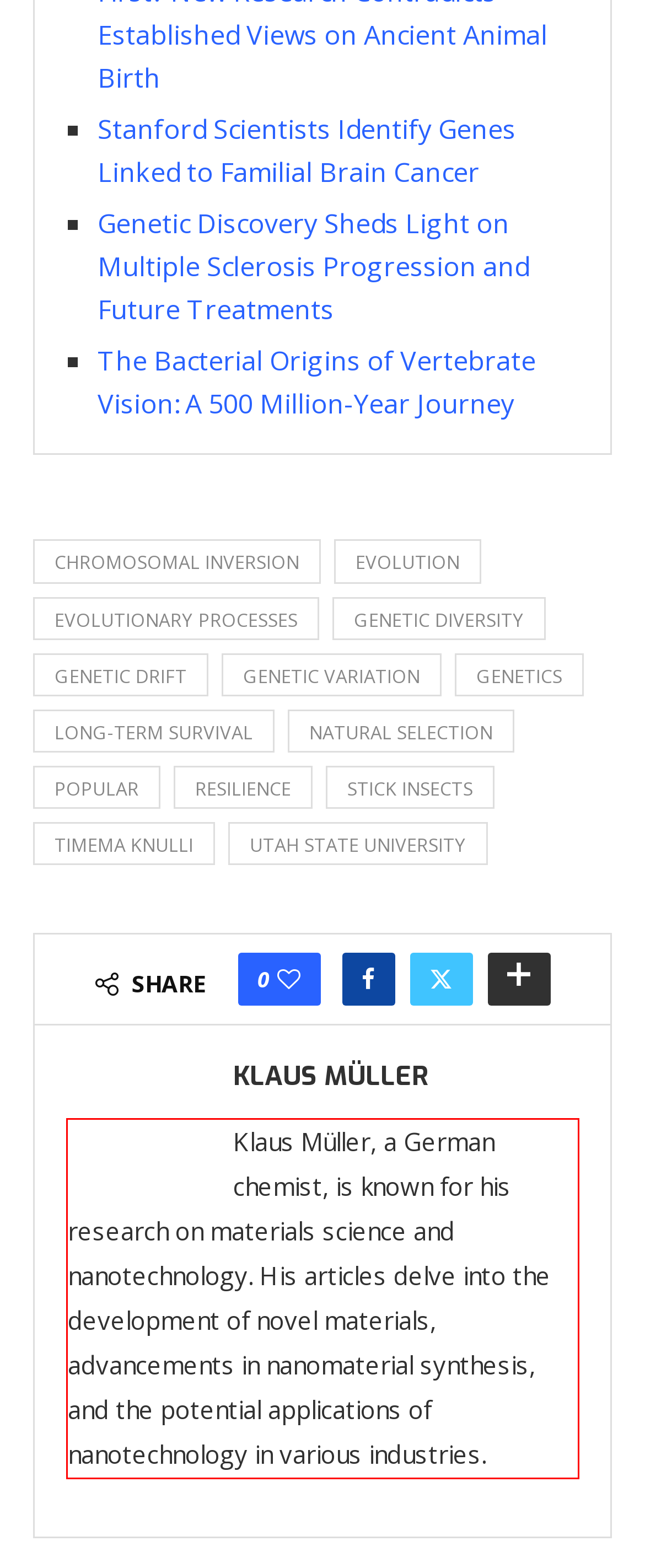You have a screenshot with a red rectangle around a UI element. Recognize and extract the text within this red bounding box using OCR.

Klaus Müller, a German chemist, is known for his research on materials science and nanotechnology. His articles delve into the development of novel materials, advancements in nanomaterial synthesis, and the potential applications of nanotechnology in various industries.